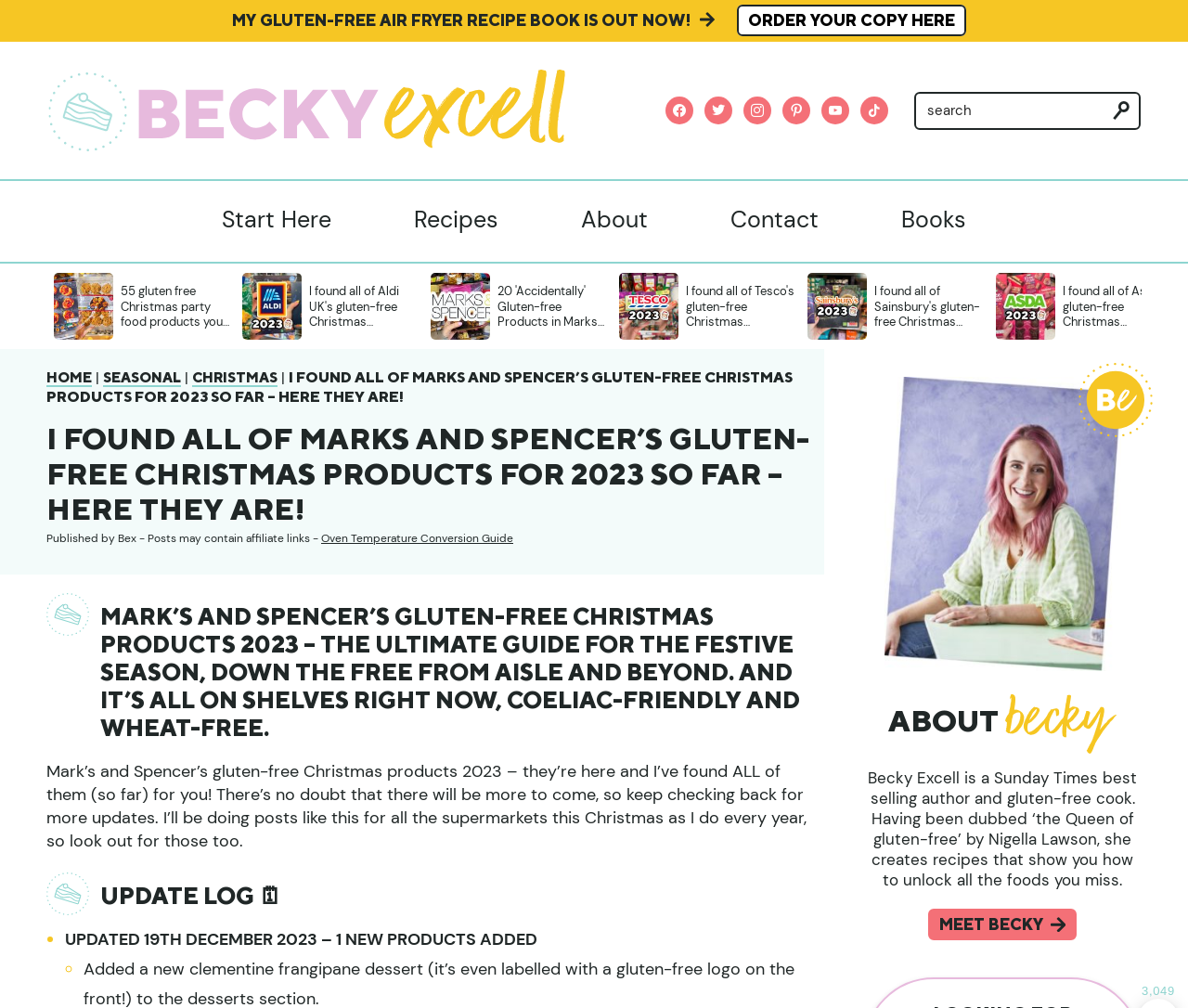What is the name of the recipe book mentioned at the top of the webpage?
Please use the image to provide an in-depth answer to the question.

The answer can be found at the top of the webpage, where the text 'MY GLUTEN-FREE AIR FRYER RECIPE BOOK IS OUT NOW!' is written.